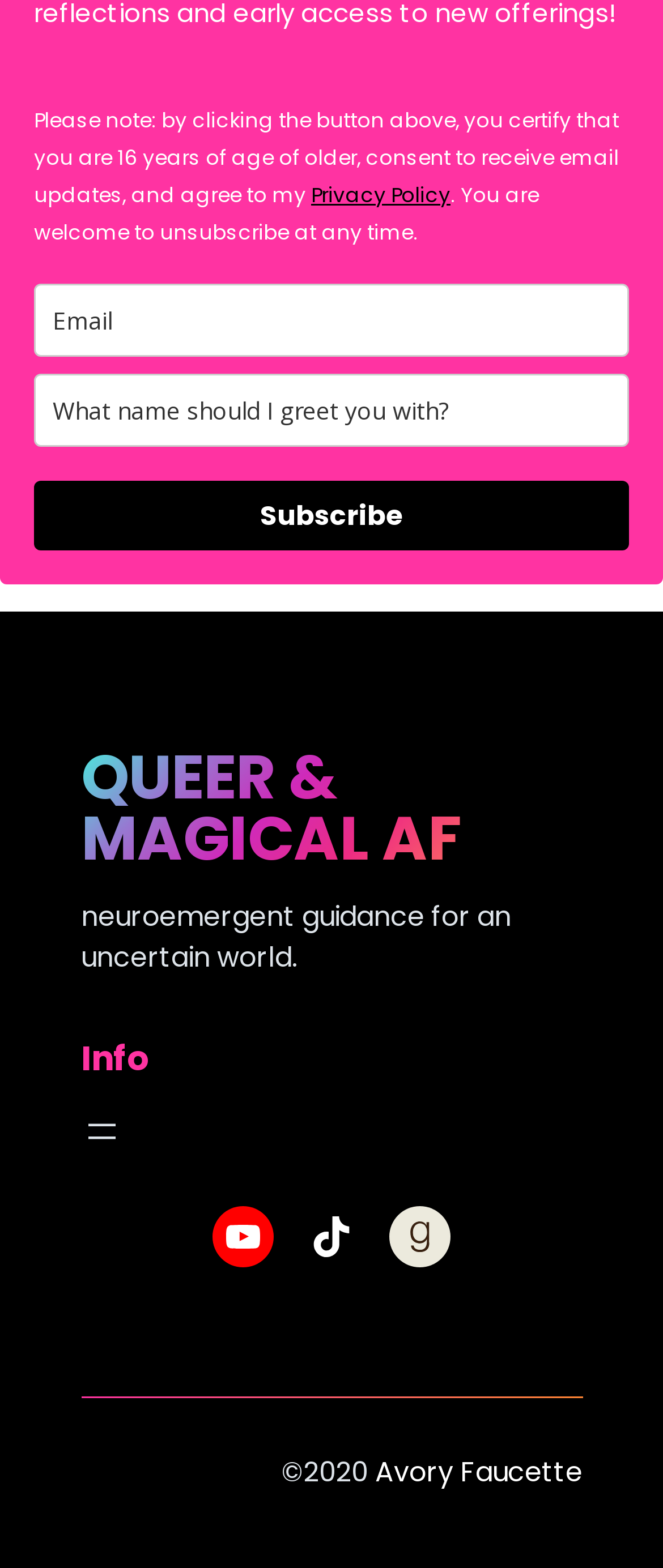Find the bounding box coordinates for the area that must be clicked to perform this action: "Enter email address".

[0.051, 0.181, 0.949, 0.227]